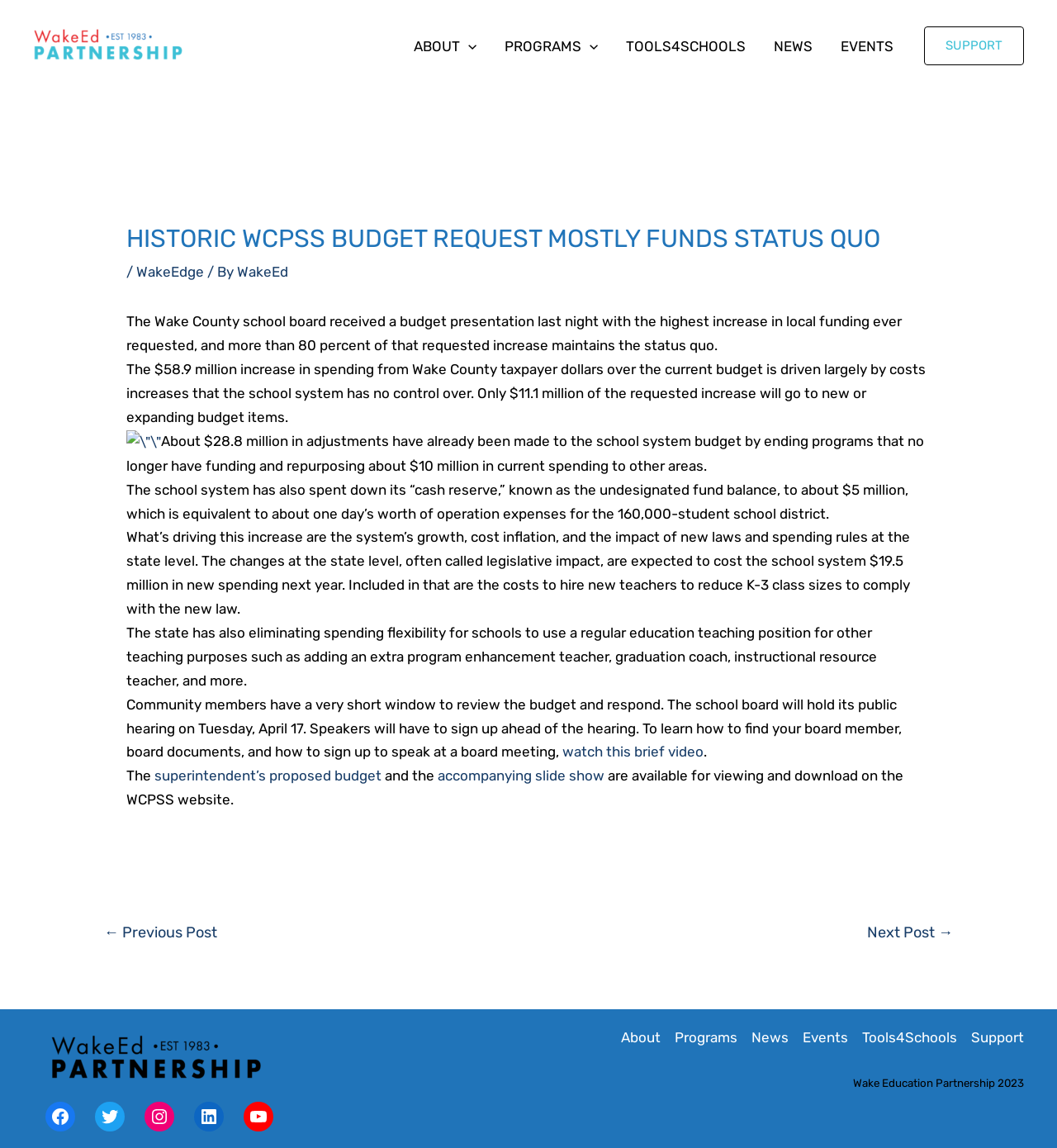What is the purpose of the 'superintendent’s proposed budget' and 'accompanying slide show'?
Please use the image to provide an in-depth answer to the question.

The 'superintendent’s proposed budget' and 'accompanying slide show' are available for viewing and download on the WCPSS website, suggesting that they are resources for community members to review and understand the budget proposal.